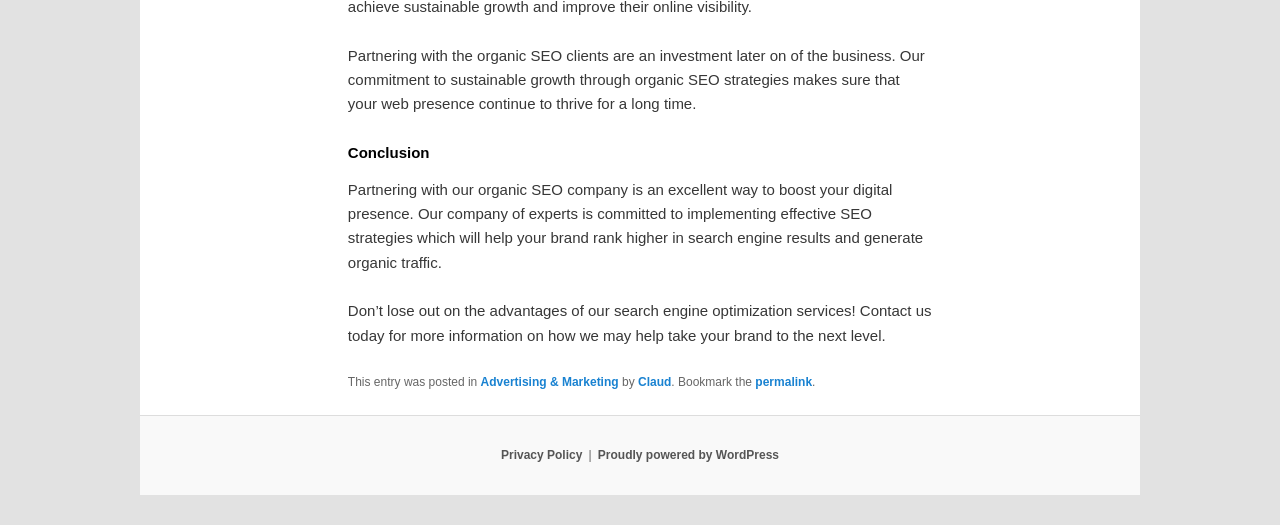What is the company's commitment to clients?
Based on the image, provide your answer in one word or phrase.

Sustainable growth